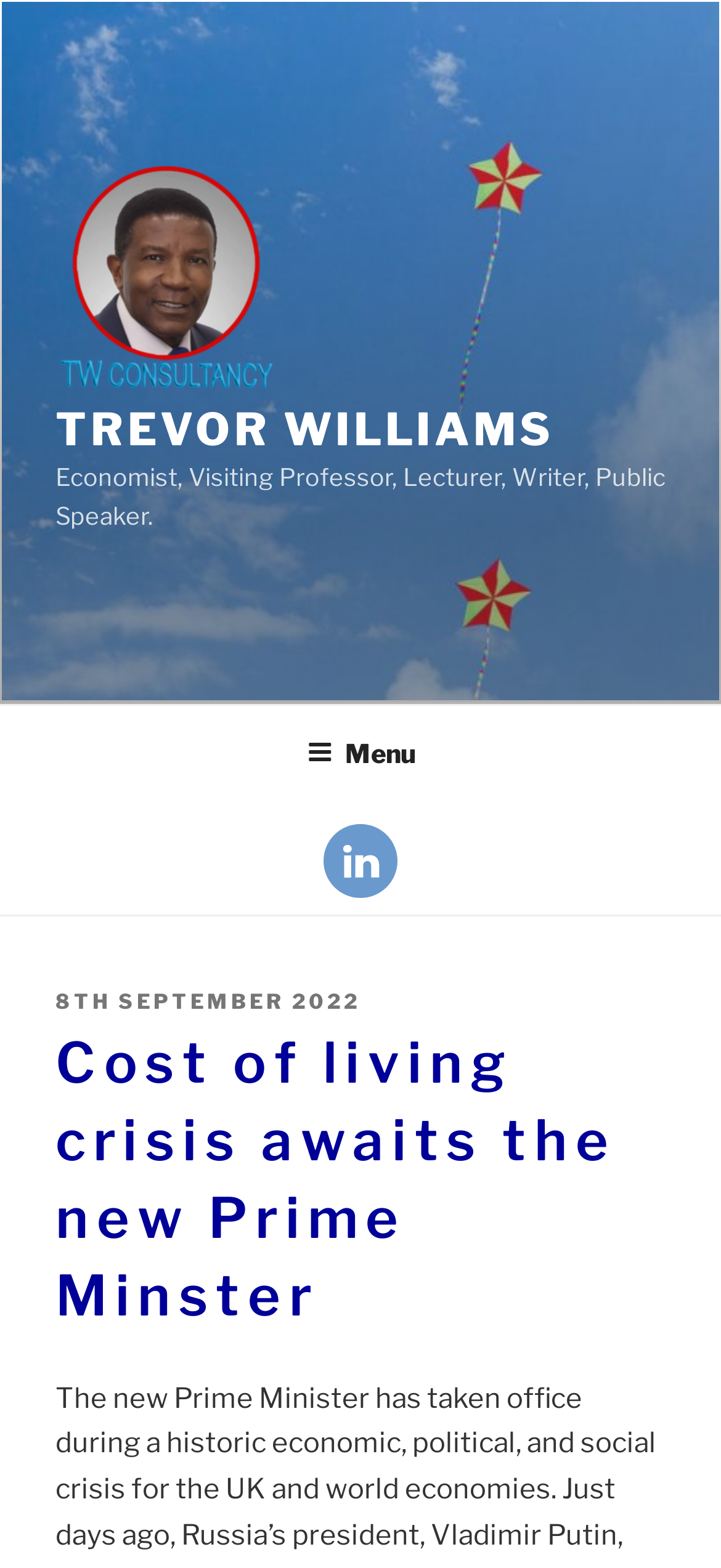Analyze the image and answer the question with as much detail as possible: 
Is the top menu expanded?

I found the expansion state of the top menu by looking at the button with the text 'Menu' which has an attribute 'expanded' set to 'False', indicating that the menu is not expanded.